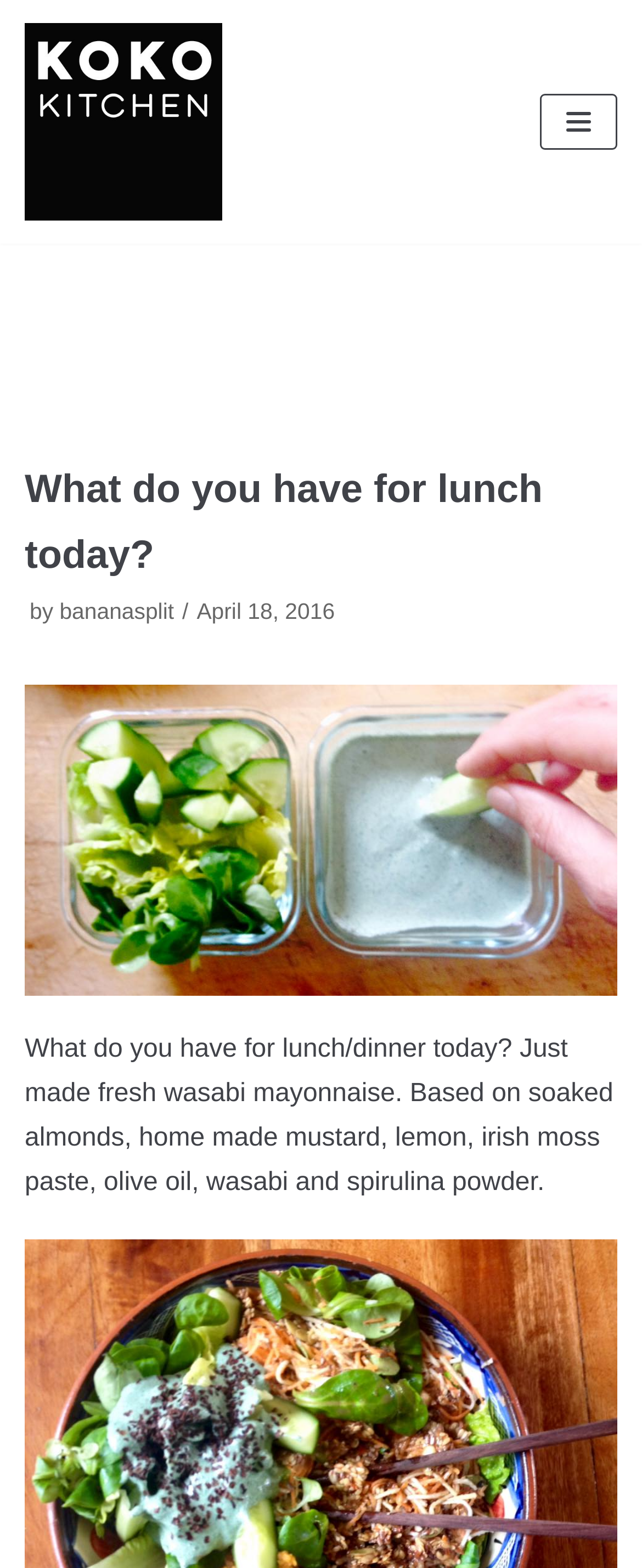What is the ingredient used in the recipe?
Refer to the image and give a detailed answer to the query.

The ingredients used in the recipe can be found by reading the text content of the post. The text mentions 'wasabi' as one of the ingredients used to make fresh wasabi mayonnaise.